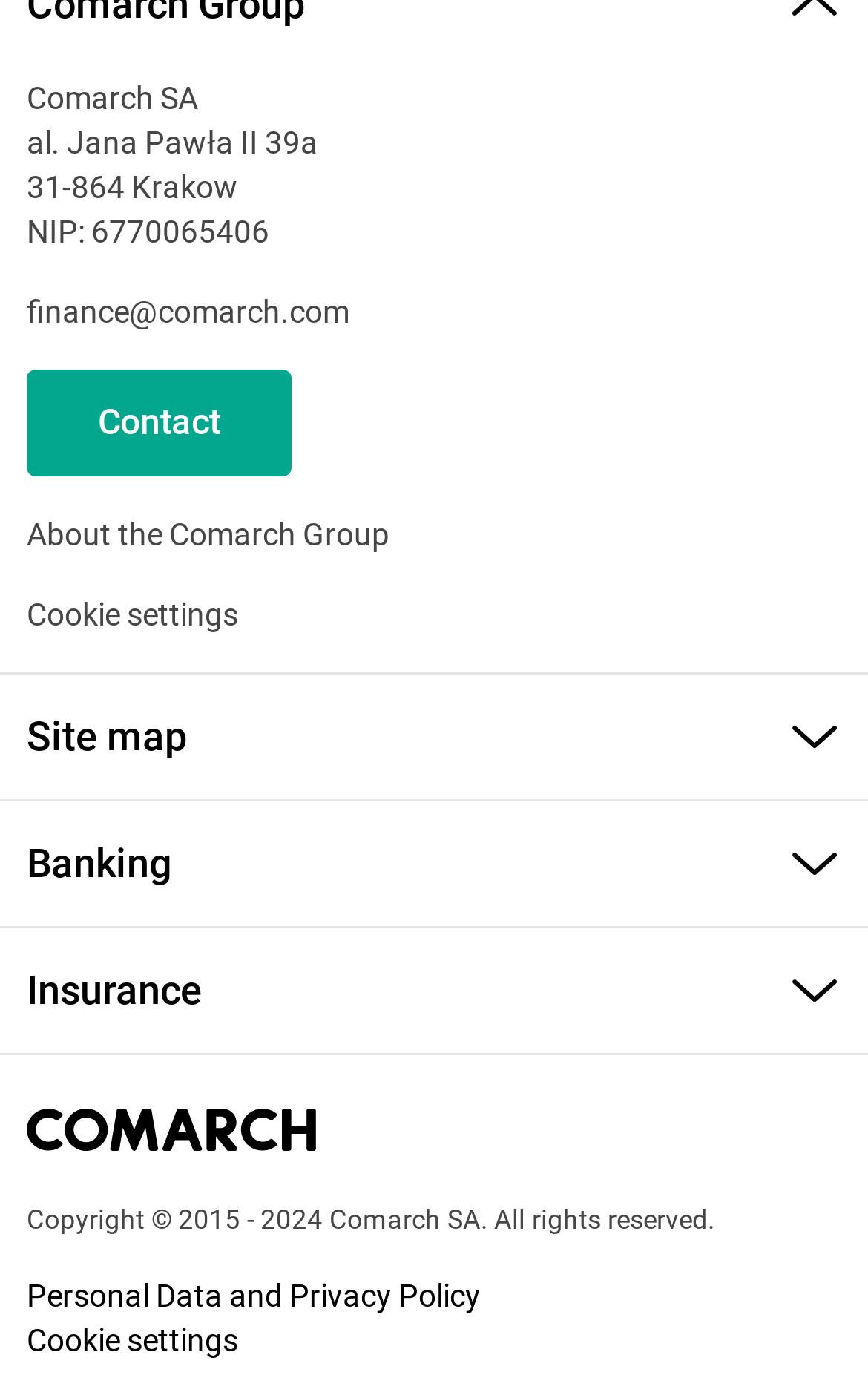Please determine the bounding box coordinates for the element that should be clicked to follow these instructions: "Click on Contact".

[0.031, 0.264, 0.336, 0.341]